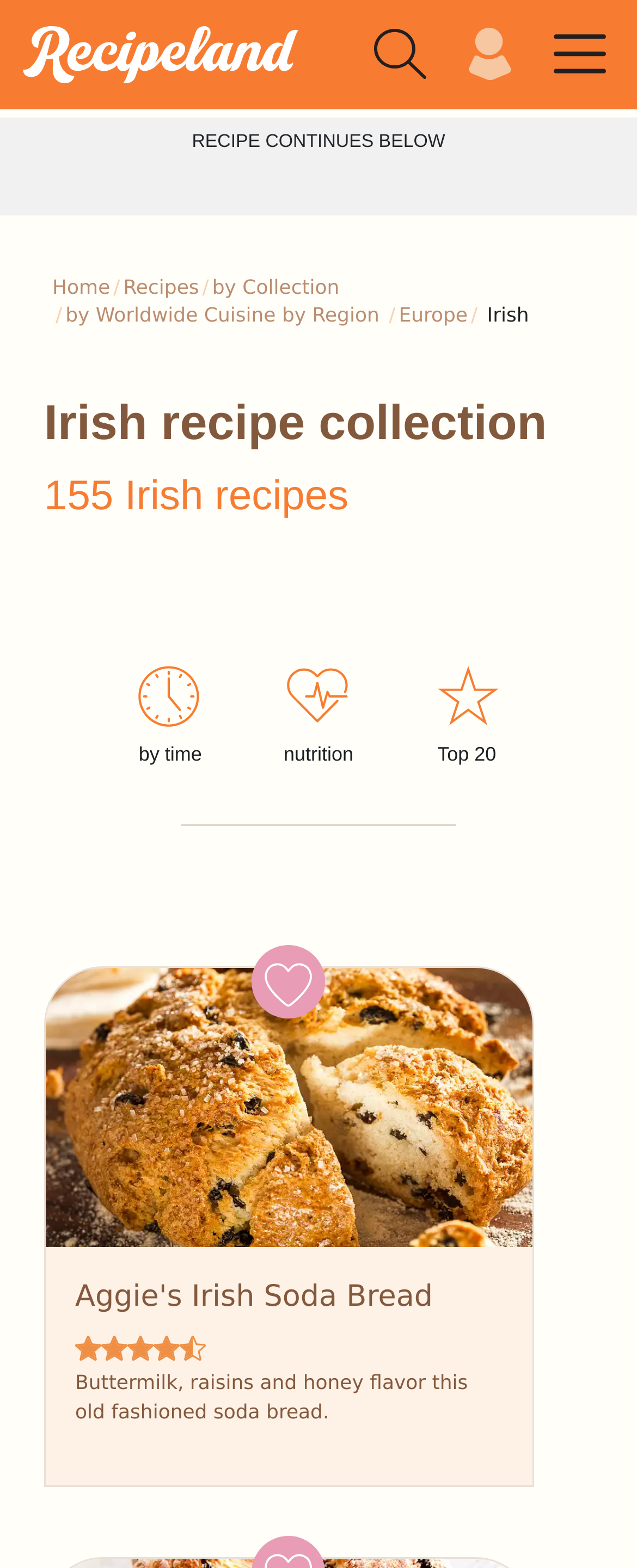Determine the bounding box for the UI element as described: "Aggie's Irish Soda Bread". The coordinates should be represented as four float numbers between 0 and 1, formatted as [left, top, right, bottom].

[0.118, 0.816, 0.68, 0.838]